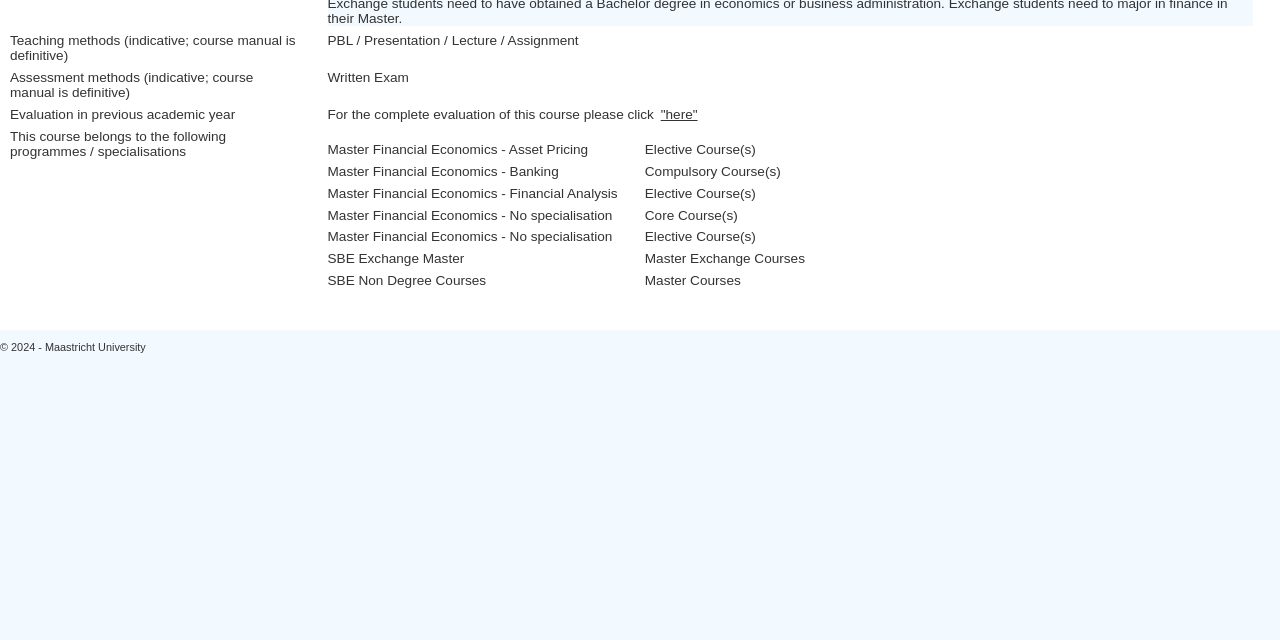Given the element description, predict the bounding box coordinates in the format (top-left x, top-left y, bottom-right x, bottom-right y), using floating point numbers between 0 and 1: "here"

[0.514, 0.167, 0.547, 0.19]